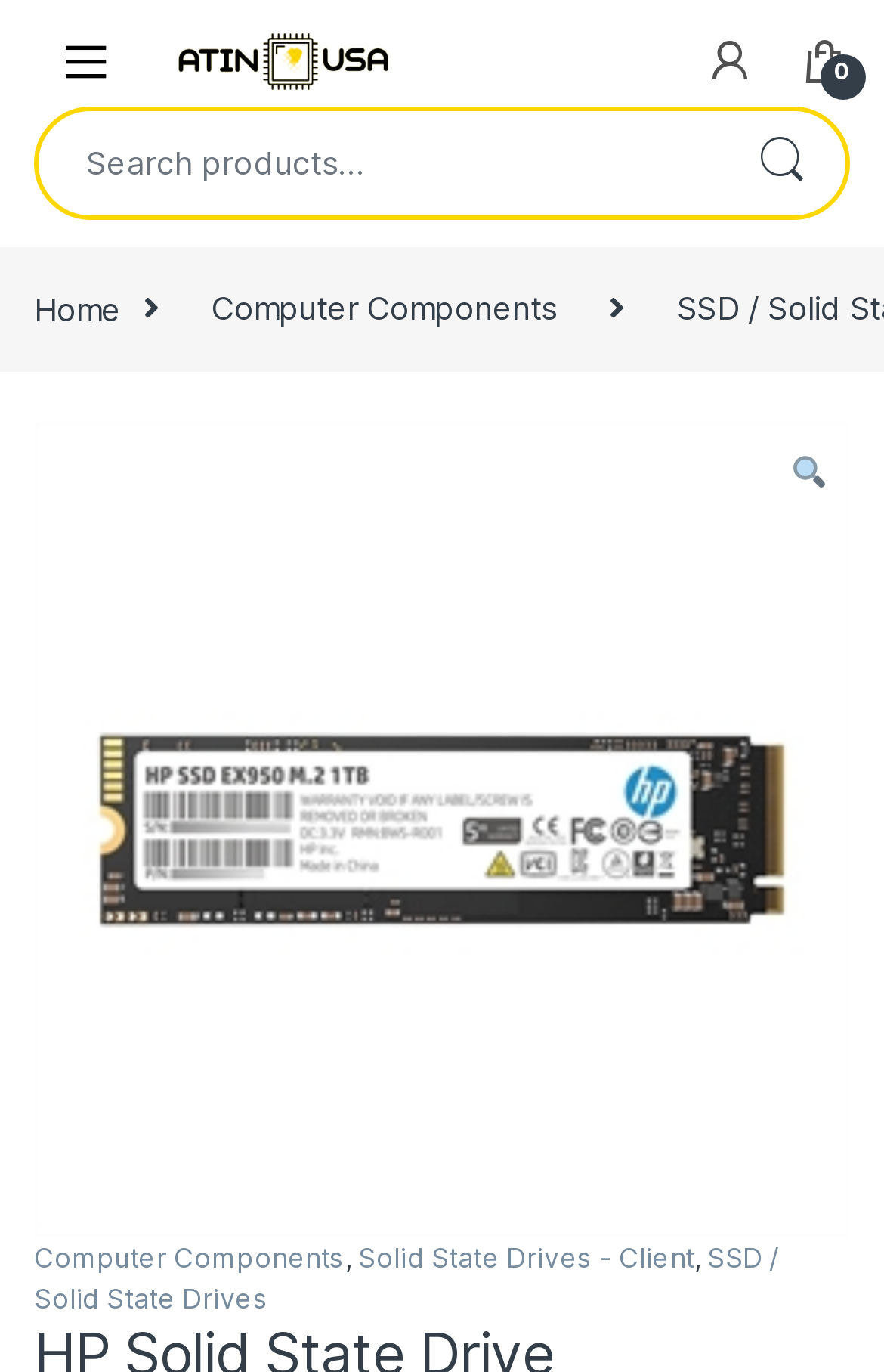Determine the bounding box coordinates of the region to click in order to accomplish the following instruction: "Search for something". Provide the coordinates as four float numbers between 0 and 1, specifically [left, top, right, bottom].

[0.044, 0.081, 0.813, 0.157]